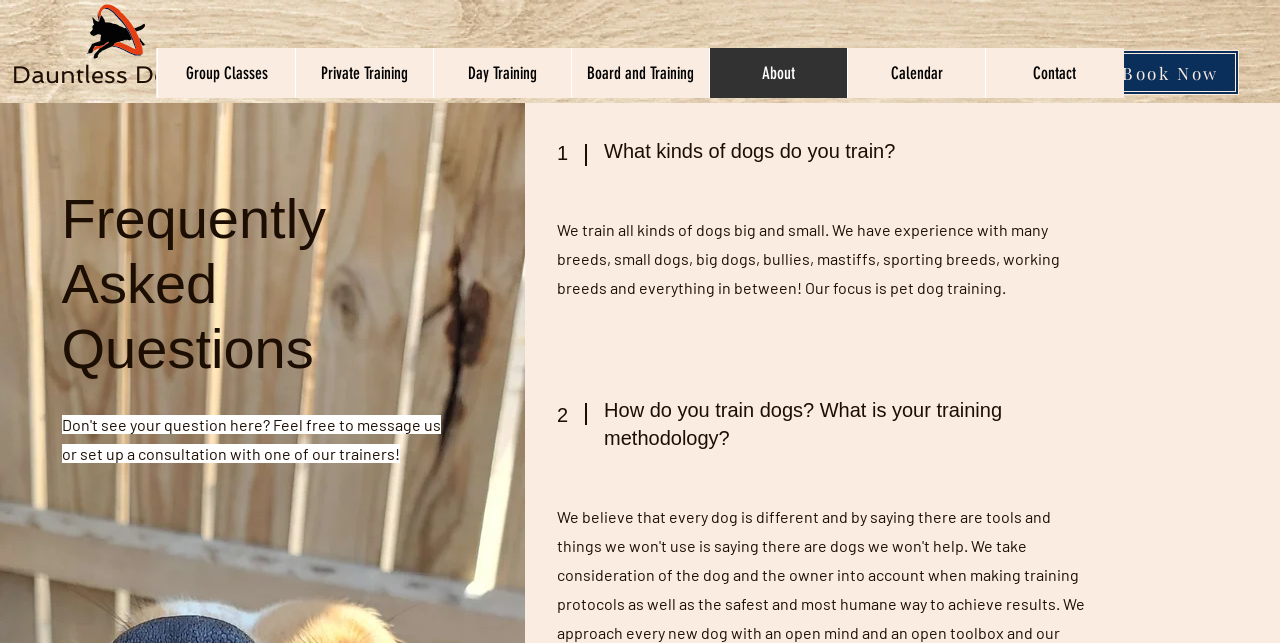Carefully examine the image and provide an in-depth answer to the question: What is the focus of their dog training?

I found the answer by reading the StaticText element that says 'Our focus is pet dog training.' which explicitly states their focus.